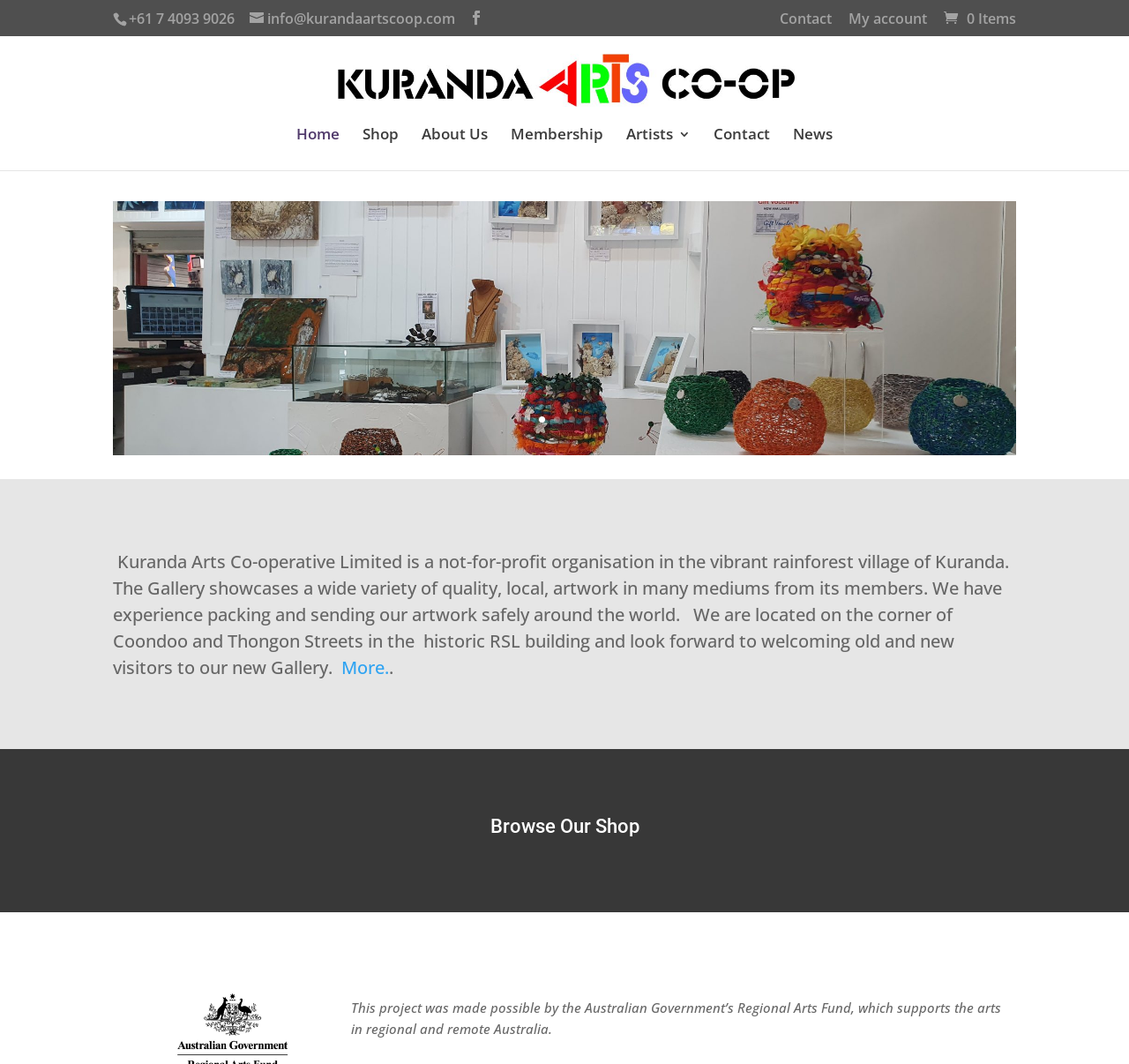Please find the bounding box coordinates for the clickable element needed to perform this instruction: "Go to the home page".

[0.262, 0.12, 0.301, 0.16]